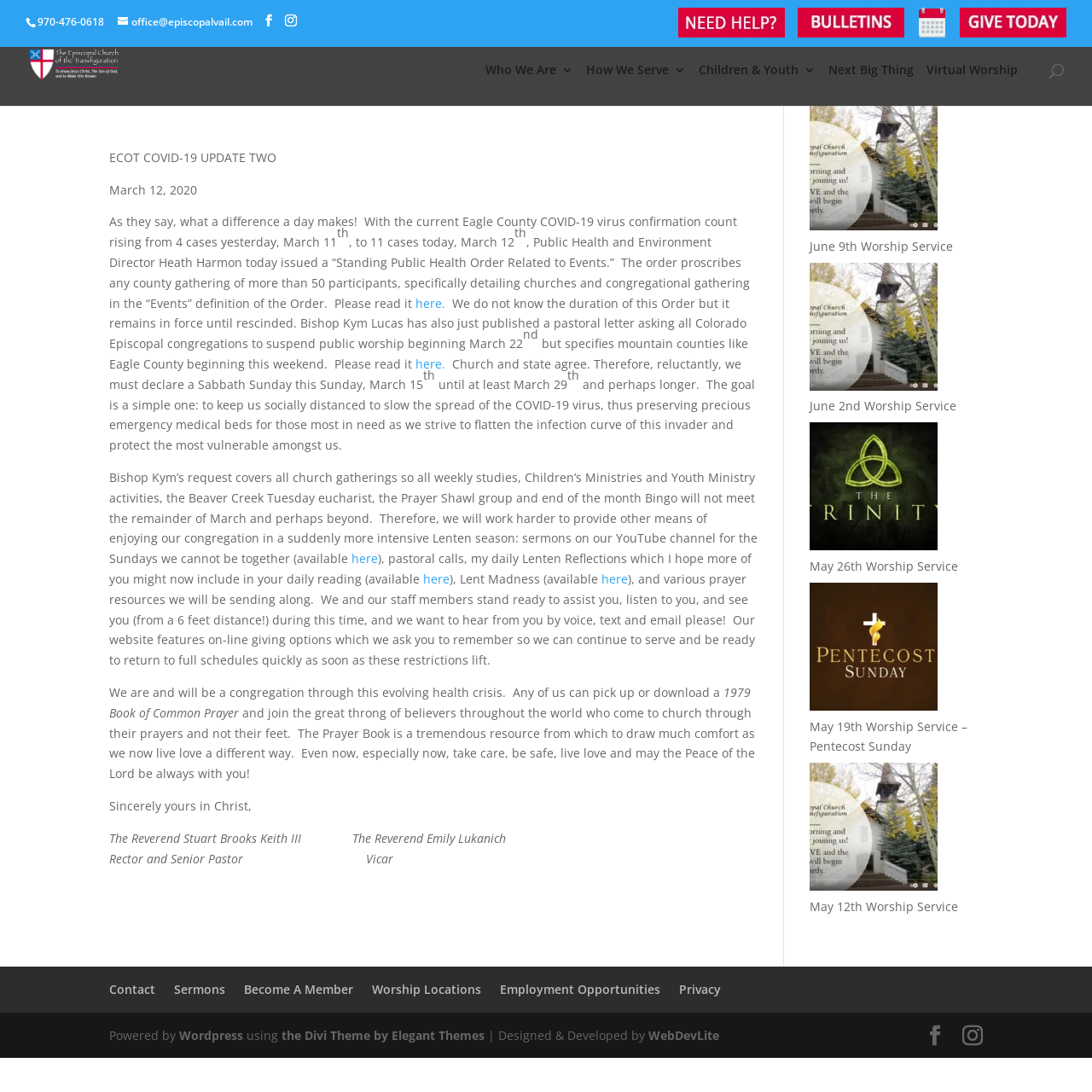Please determine the bounding box coordinates of the element's region to click for the following instruction: "click the 'pastoral care' link".

[0.621, 0.007, 0.719, 0.043]